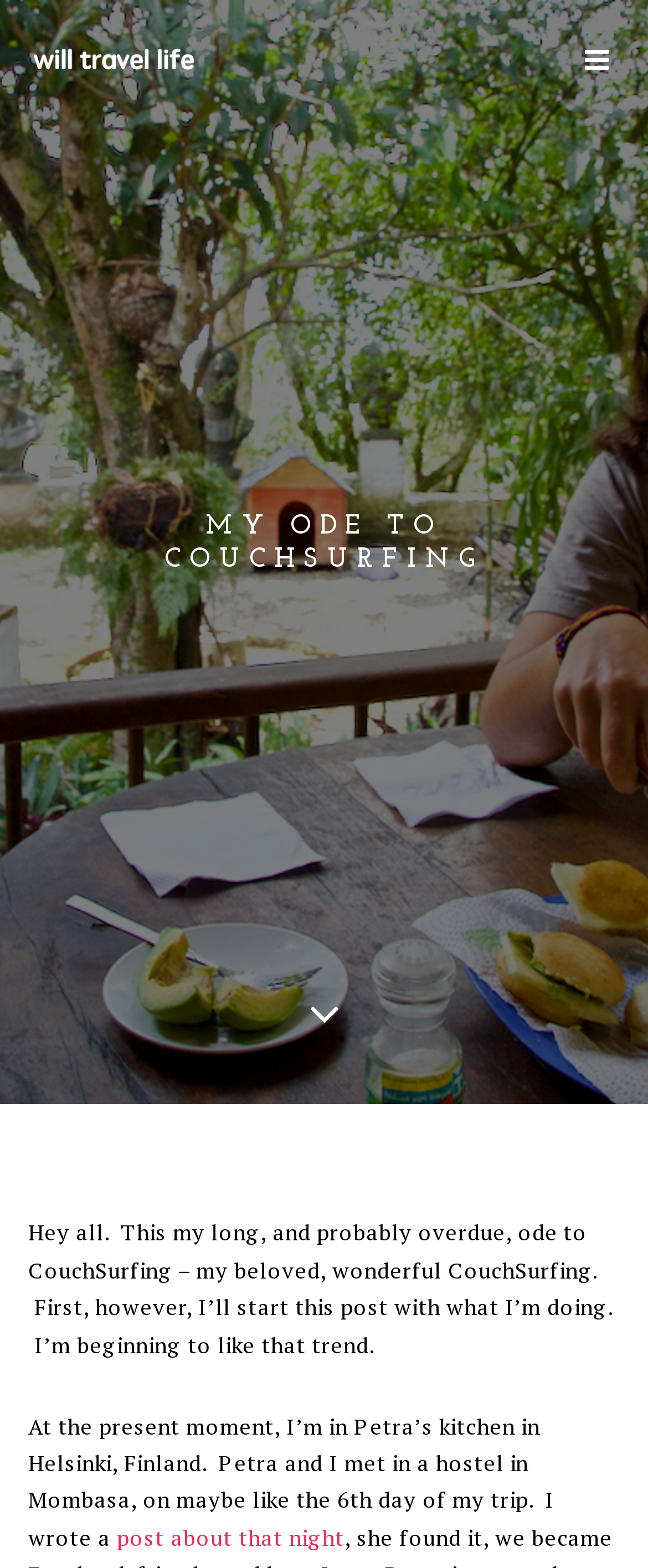What is the name of the website? Analyze the screenshot and reply with just one word or a short phrase.

Will Travel Life